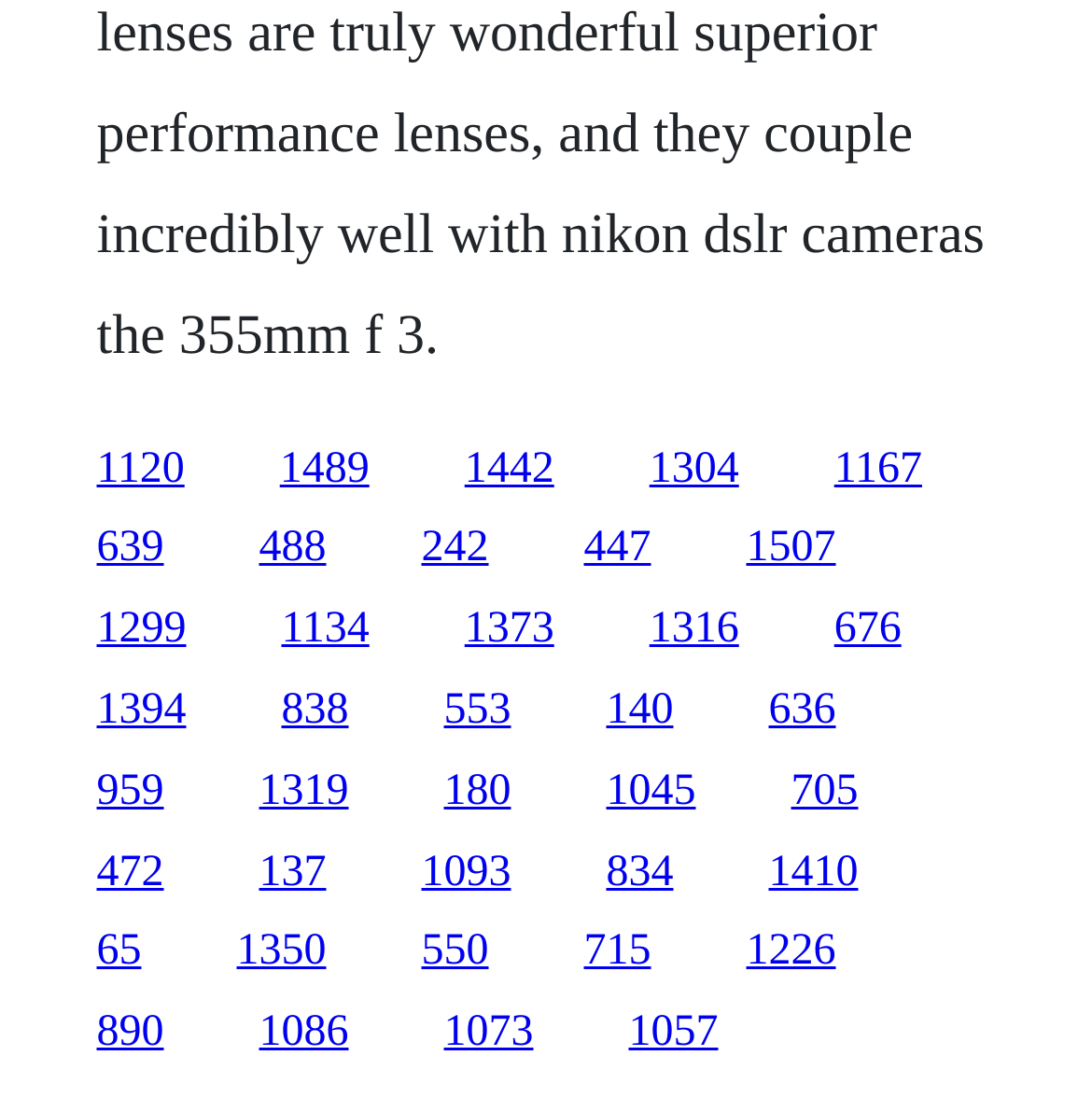Using a single word or phrase, answer the following question: 
How many links are on the webpage?

30